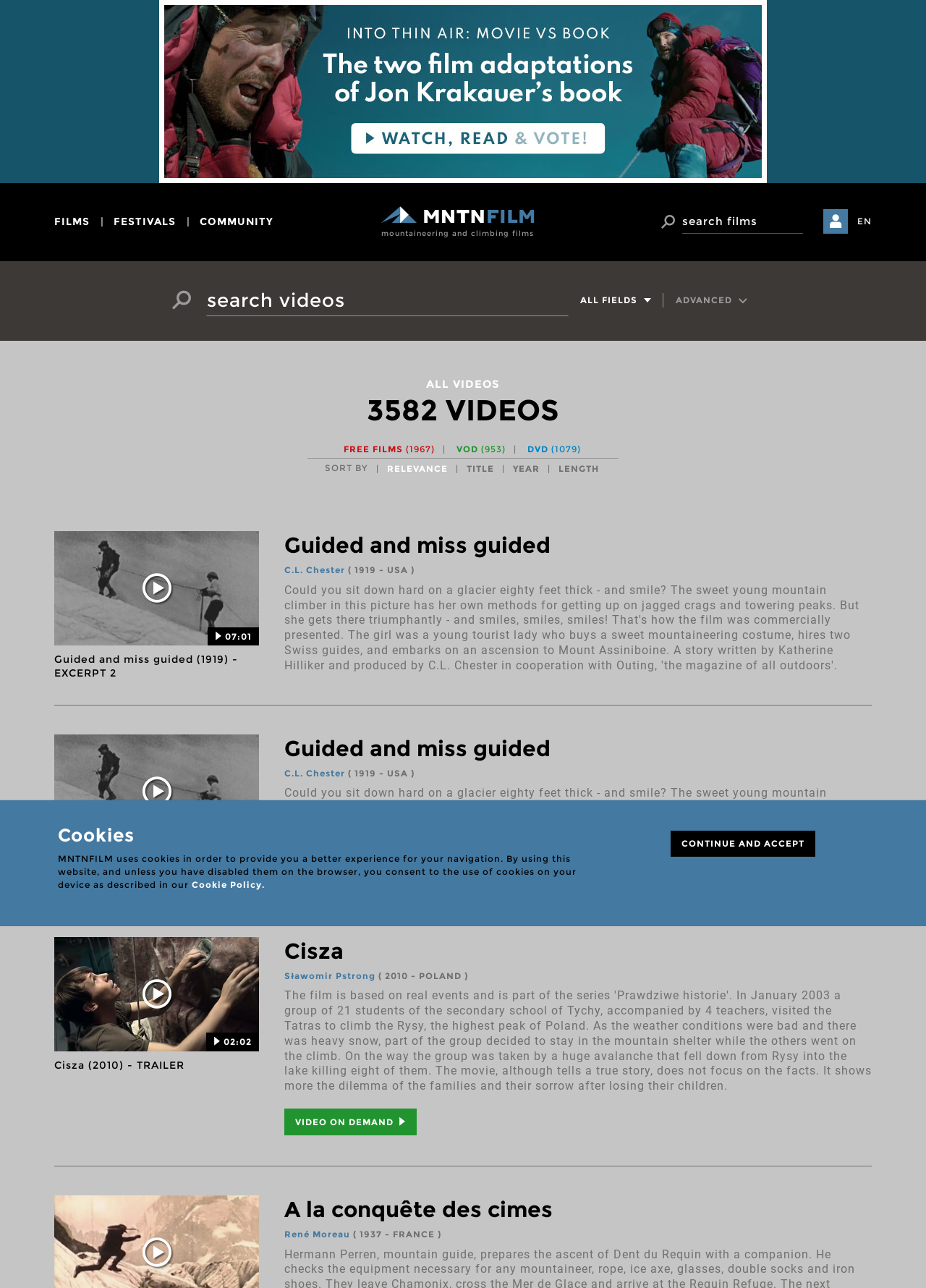How many videos are available on the website?
Please provide a full and detailed response to the question.

The webpage displays a static text '3582' next to the 'VIDEOS' heading, indicating that there are 3582 videos available on the website.